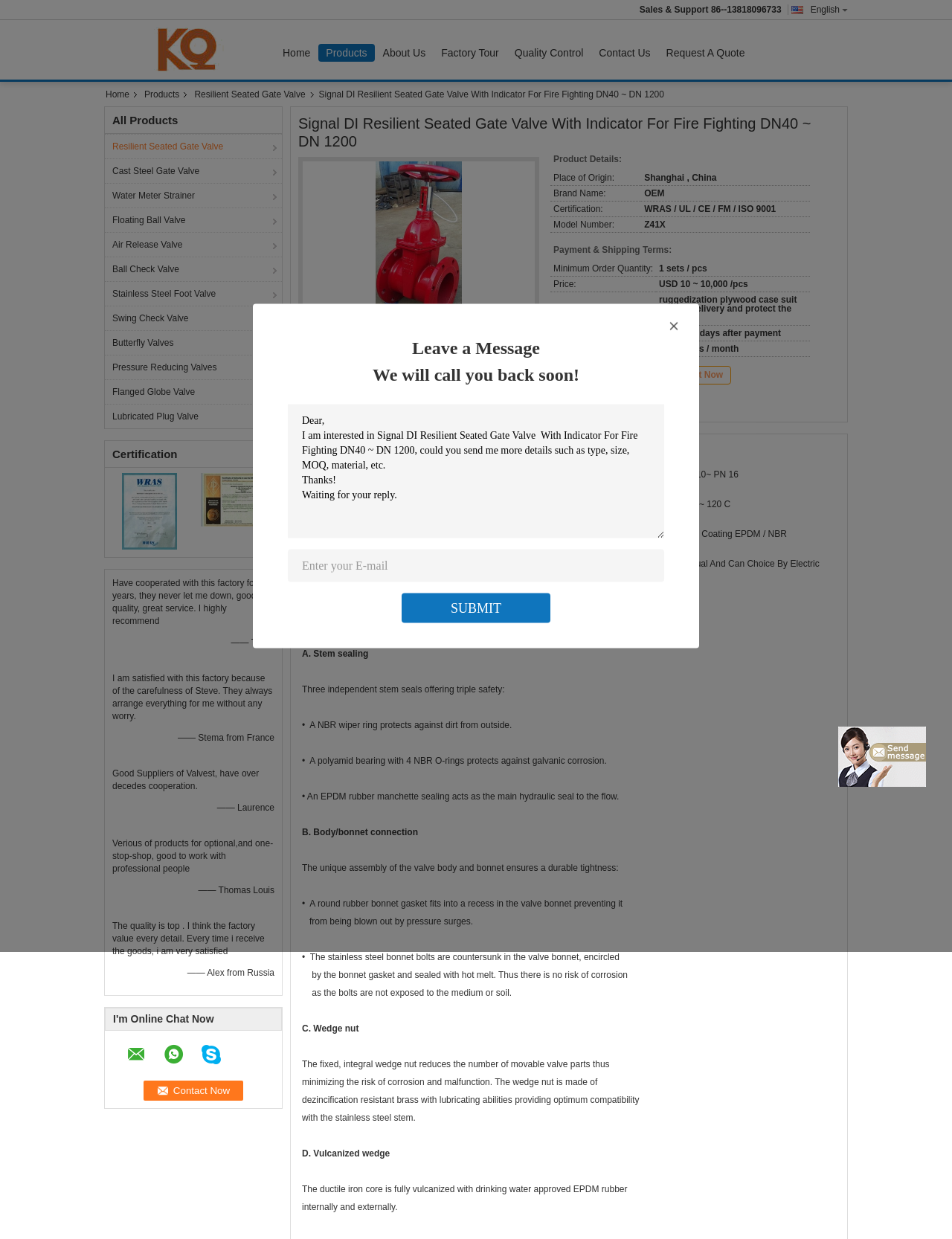What is the certification mentioned on the webpage?
Please provide a single word or phrase as the answer based on the screenshot.

China Shanghai kangquan Valve Co. Ltd. certification